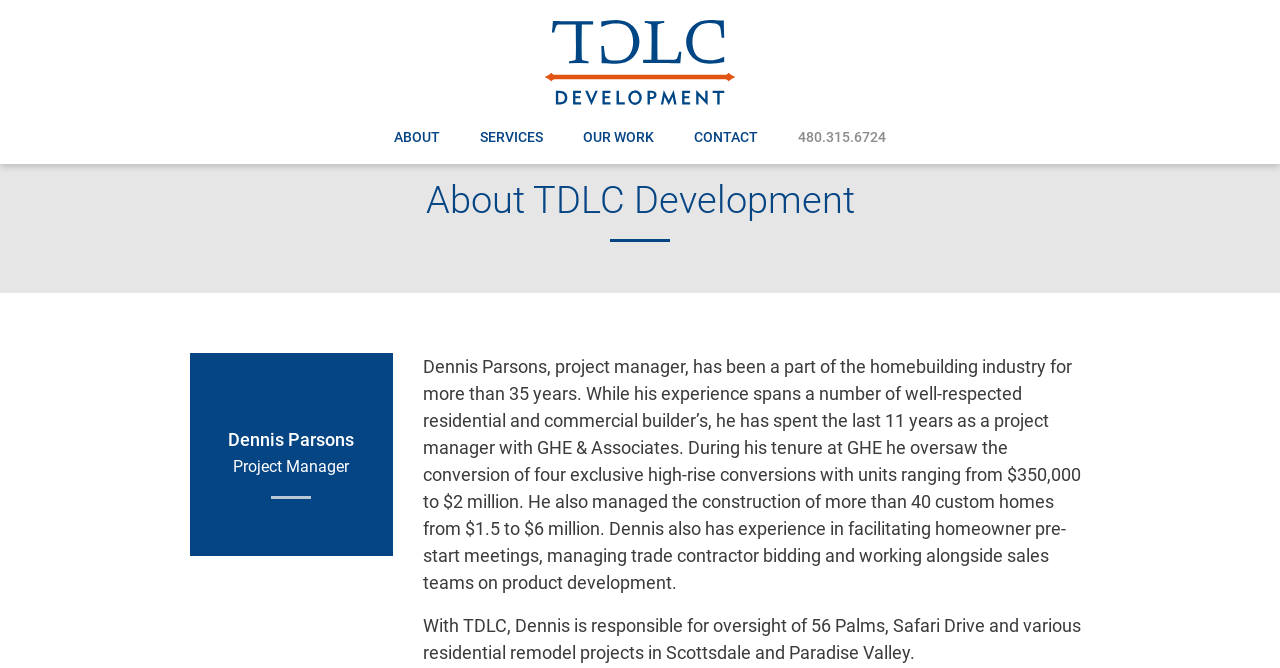Please provide the bounding box coordinates for the UI element as described: "About". The coordinates must be four floats between 0 and 1, represented as [left, top, right, bottom].

[0.292, 0.19, 0.359, 0.222]